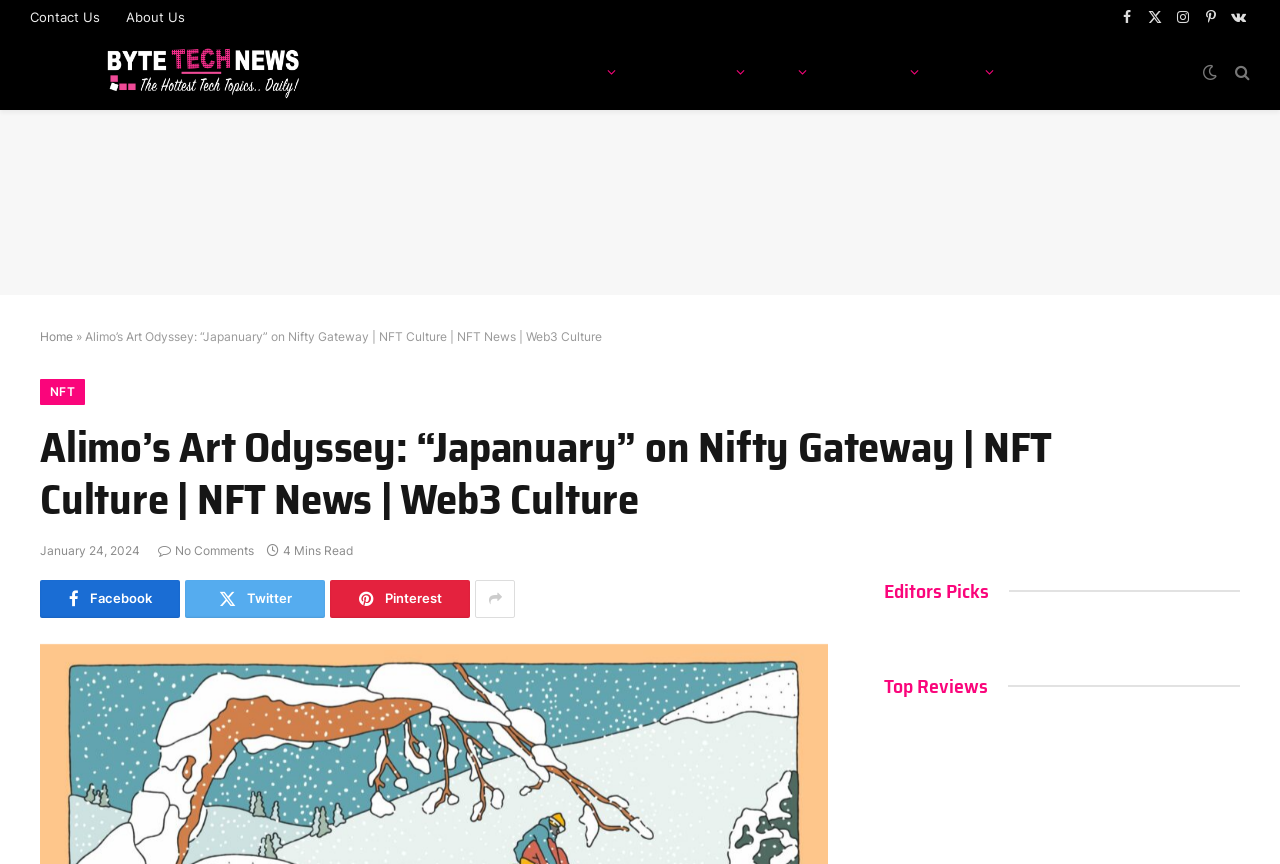Kindly provide the bounding box coordinates of the section you need to click on to fulfill the given instruction: "Share on Facebook".

[0.031, 0.671, 0.141, 0.715]